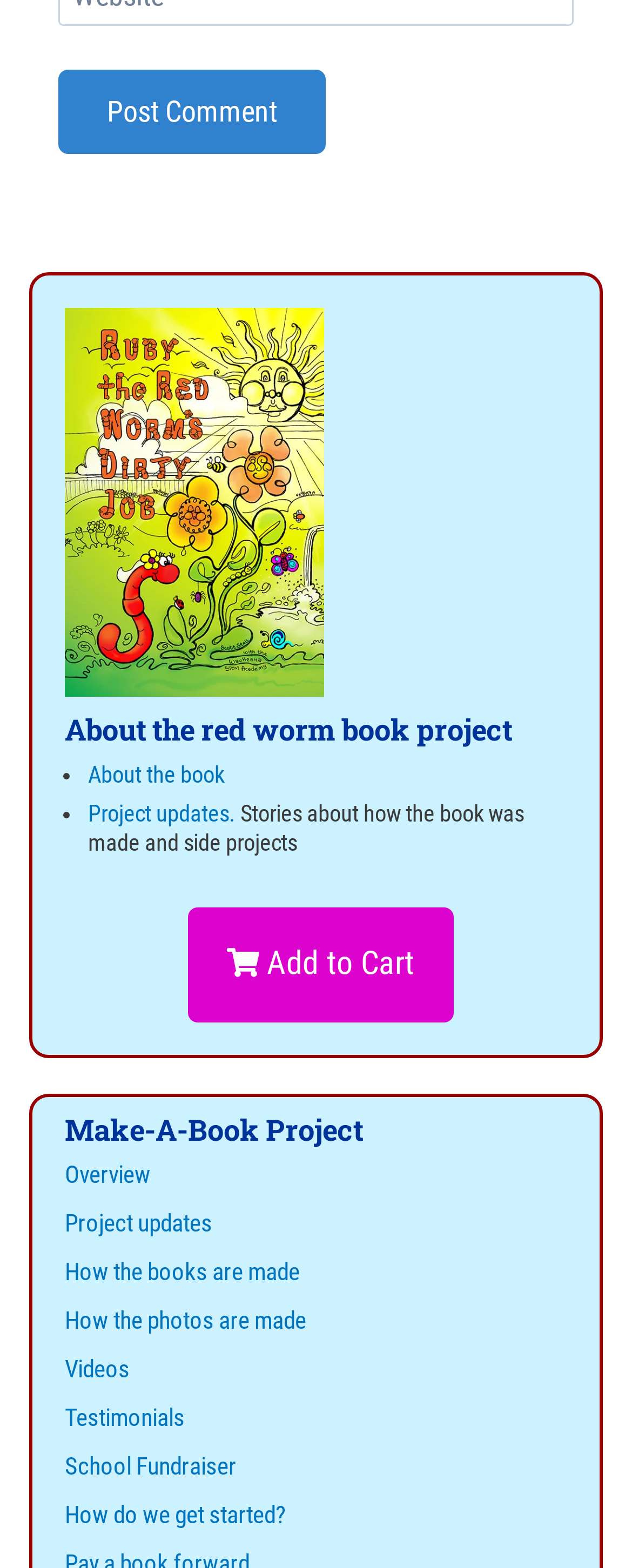What is the main topic of the webpage?
Give a comprehensive and detailed explanation for the question.

Based on the webpage content, I can see that there is an illustration of Ruby the Red Worm and her friends, and there are headings and links related to the book project, such as 'About the red worm book project', 'Make-A-Book Project', and 'How the books are made'. This suggests that the main topic of the webpage is the Red Worm book project.